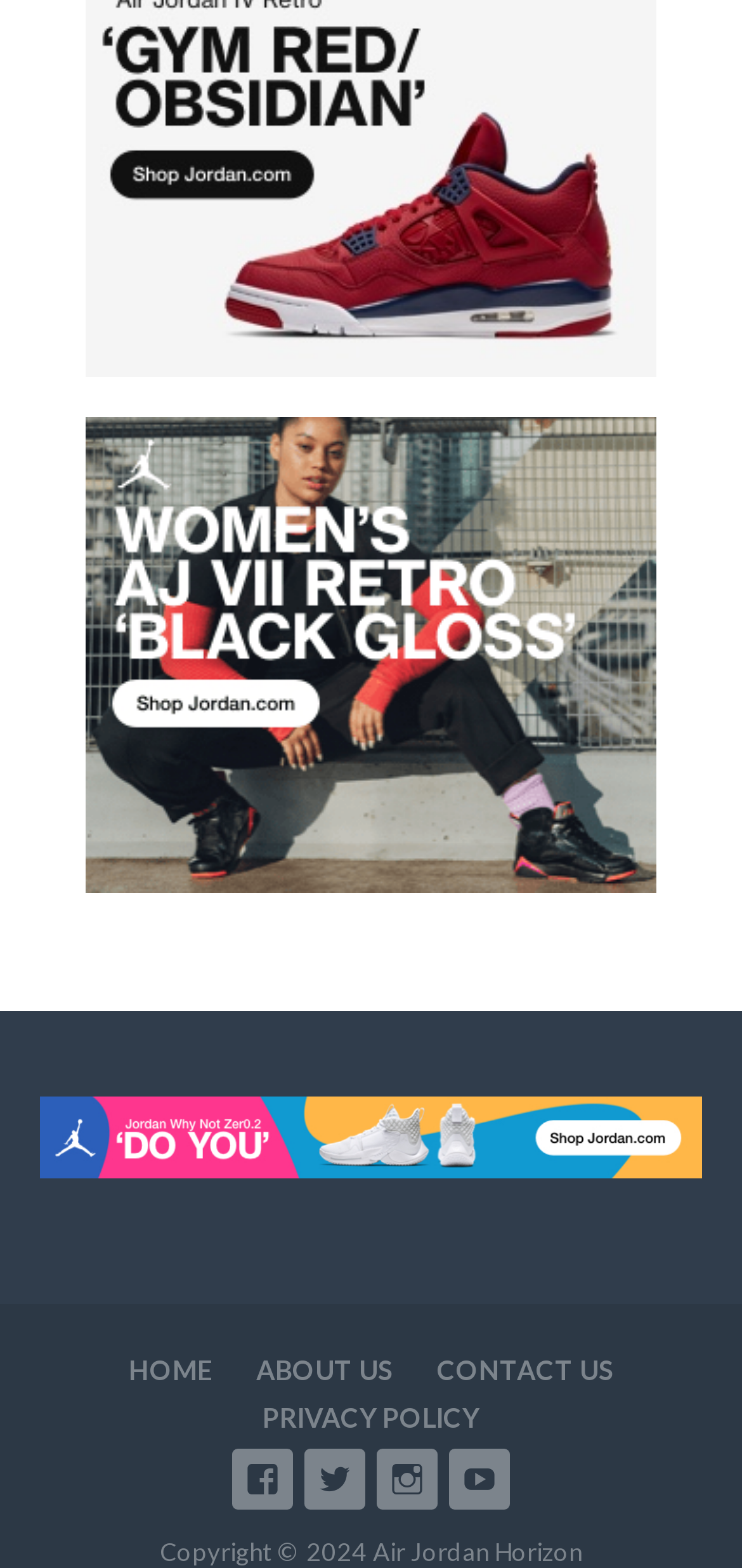Please locate the bounding box coordinates of the element that should be clicked to complete the given instruction: "visit Facebook page".

[0.313, 0.924, 0.395, 0.963]